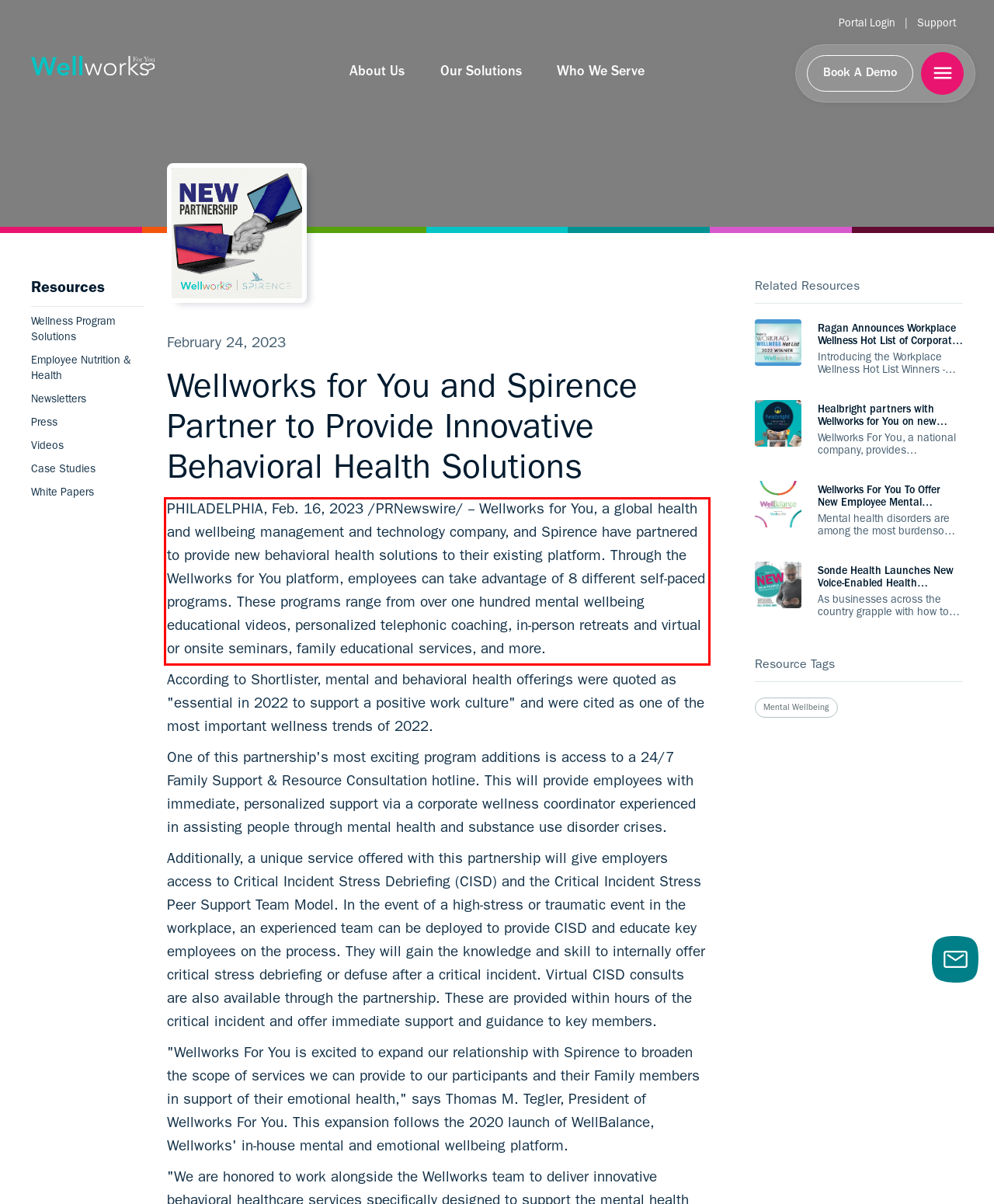From the provided screenshot, extract the text content that is enclosed within the red bounding box.

PHILADELPHIA, Feb. 16, 2023 /PRNewswire/ -- Wellworks for You, a global health and wellbeing management and technology company, and Spirence have partnered to provide new behavioral health solutions to their existing platform. Through the Wellworks for You platform, employees can take advantage of 8 different self-paced programs. These programs range from over one hundred mental wellbeing educational videos, personalized telephonic coaching, in-person retreats and virtual or onsite seminars, family educational services, and more.